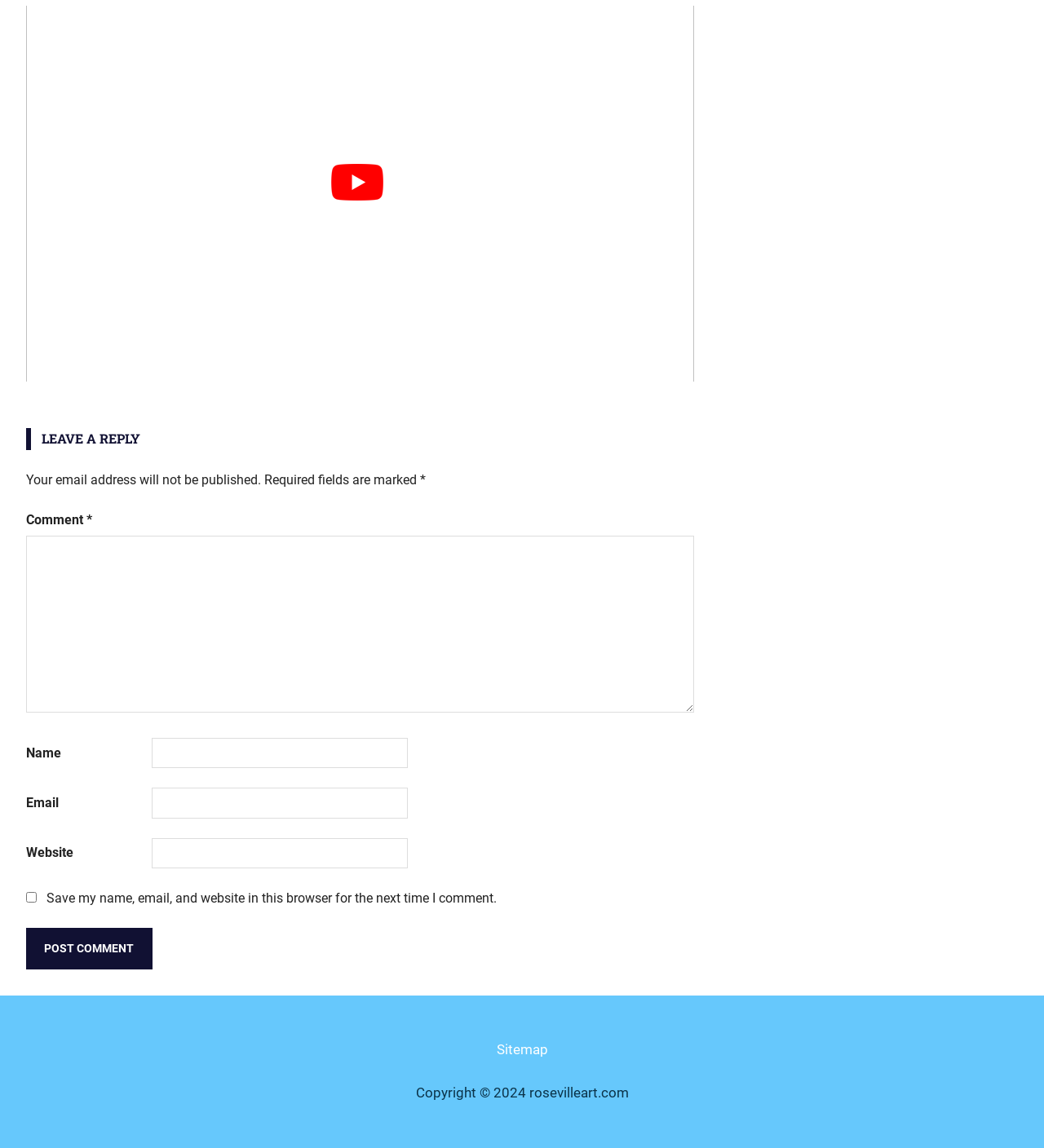What is the button below the comment fields for?
Answer the question with as much detail as possible.

The button is labeled 'Post Comment' and is located below the comment fields, indicating that its purpose is to submit the user's comment.